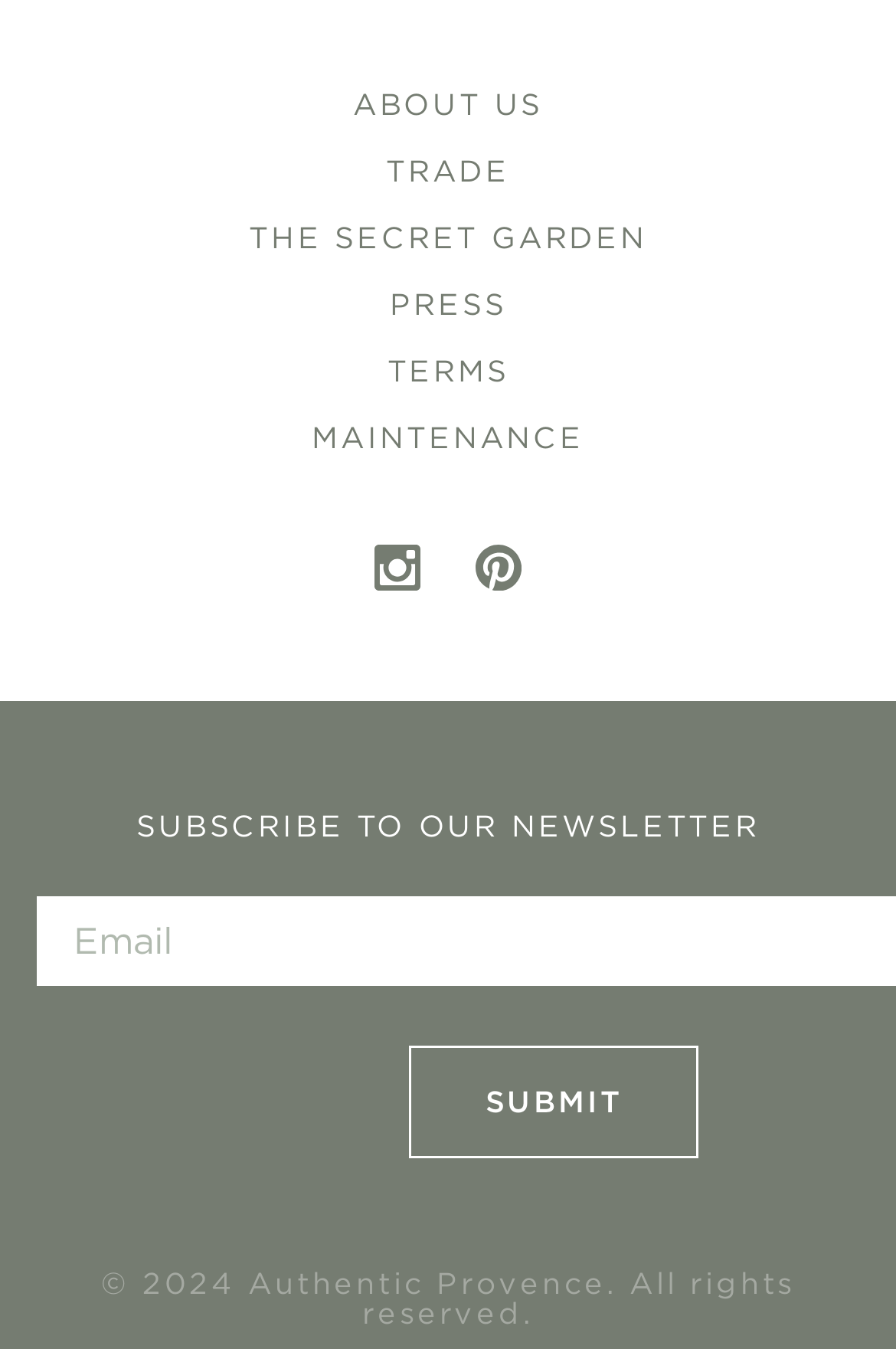What is the purpose of the button with the text 'SUBMIT'? Based on the screenshot, please respond with a single word or phrase.

To submit a form